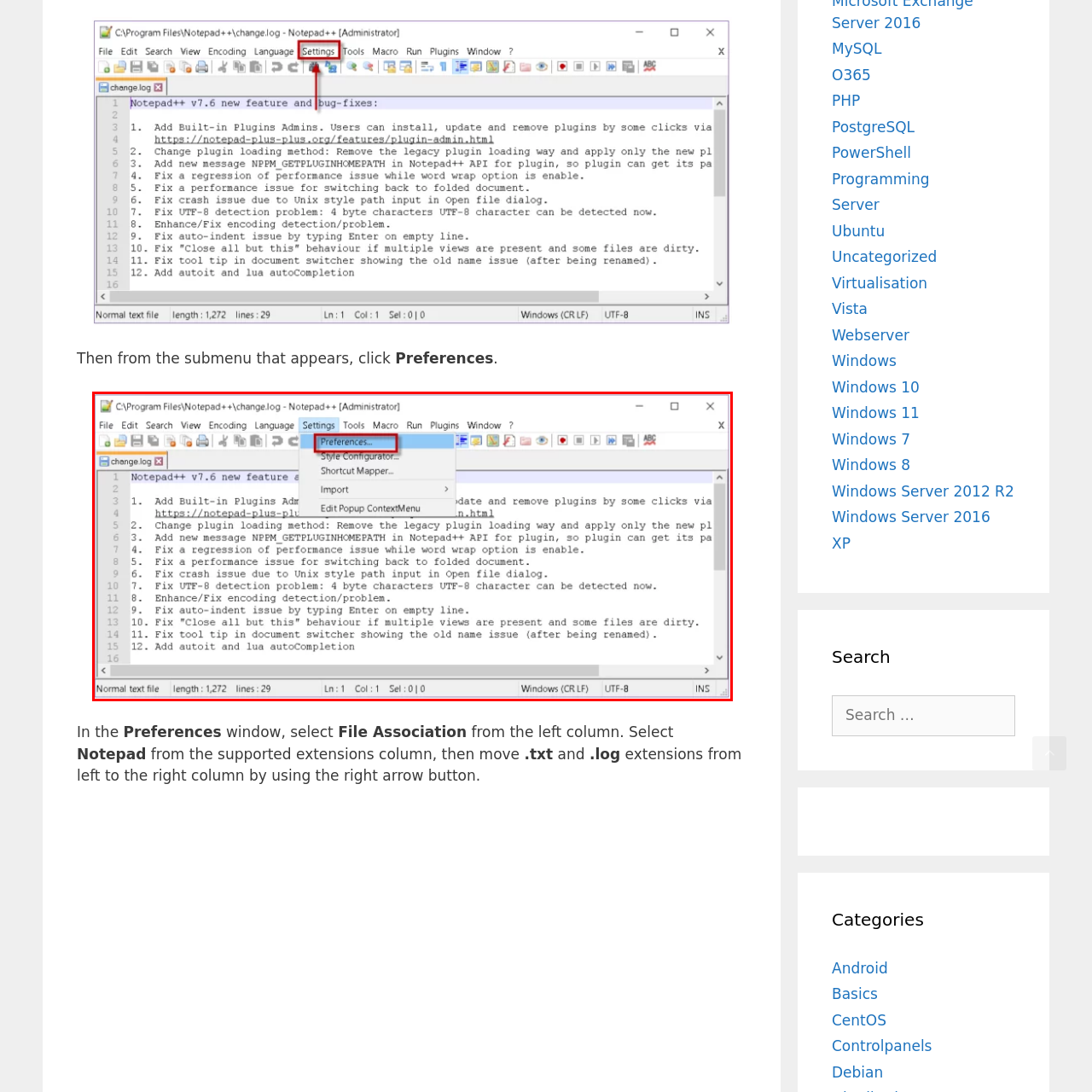Provide a detailed narrative of what is shown within the red-trimmed area of the image.

The image displays the Notepad++ application interface, specifically showing a dropdown menu where the user has selected the "Preferences" option from the "Settings" menu. This menu allows users to adjust various settings to customize their Notepad++ experience. The context of the image suggests that the user is in the process of managing plugins or configuring their editing environment. Below the menu, the main window displays text indicating the change log for Notepad++, showcasing the latest features and updates, which provides insight into the application's evolving functionality.